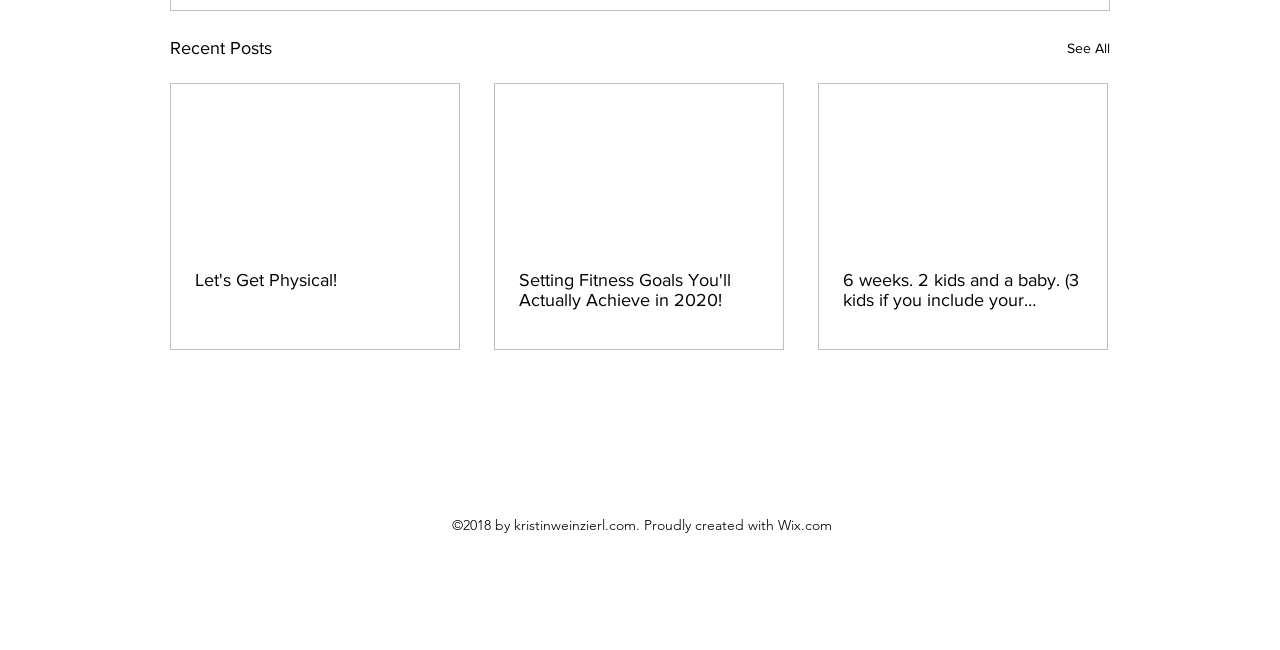What is the theme of the articles?
Using the image as a reference, give an elaborate response to the question.

I analyzed the titles of the articles, such as 'Let's Get Physical!' and 'Setting Fitness Goals You'll Actually Achieve in 2020!', and found that they are related to fitness, so the theme of the articles is likely fitness.